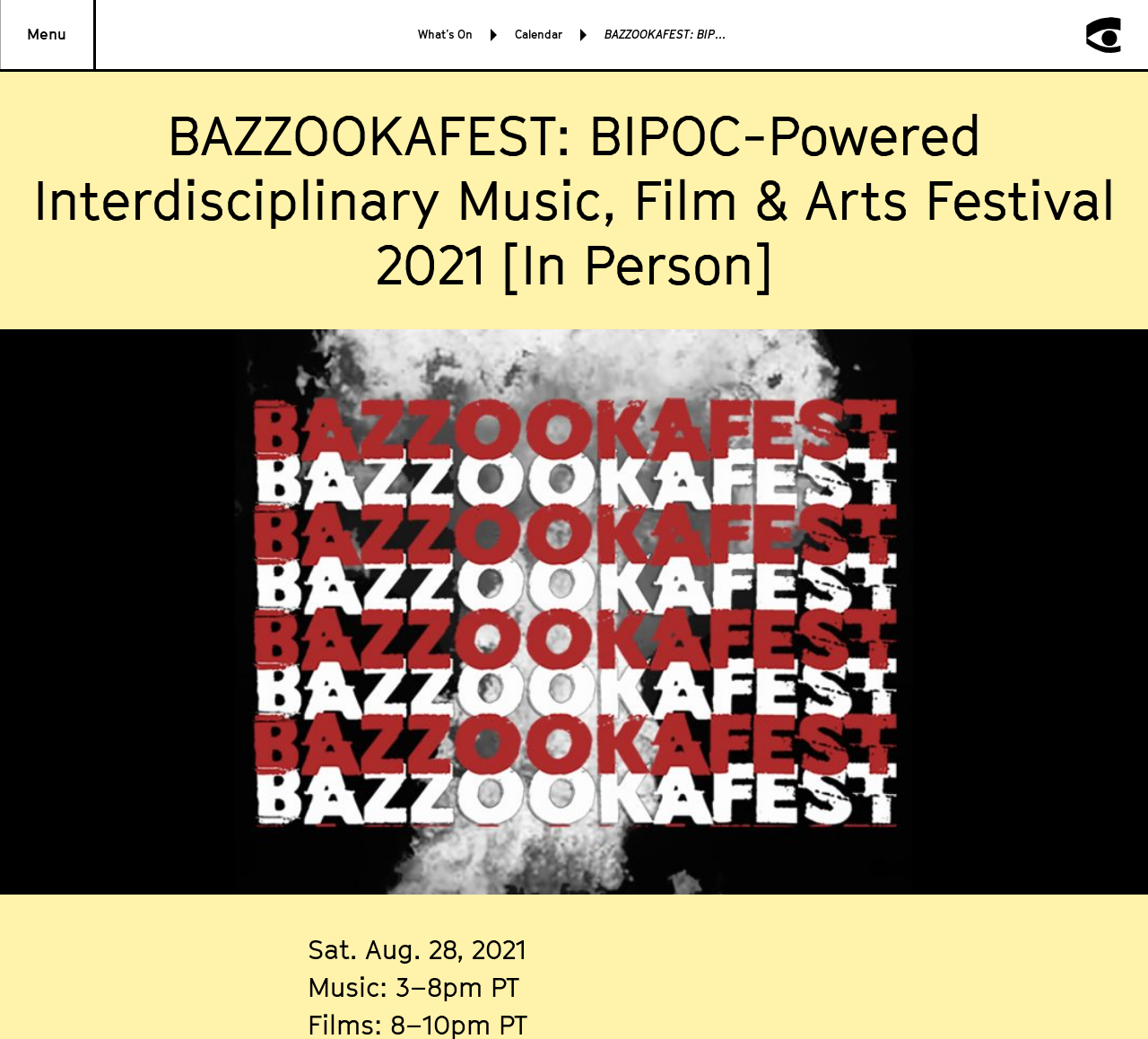What is the purpose of the textbox?
Based on the image, give a one-word or short phrase answer.

Search